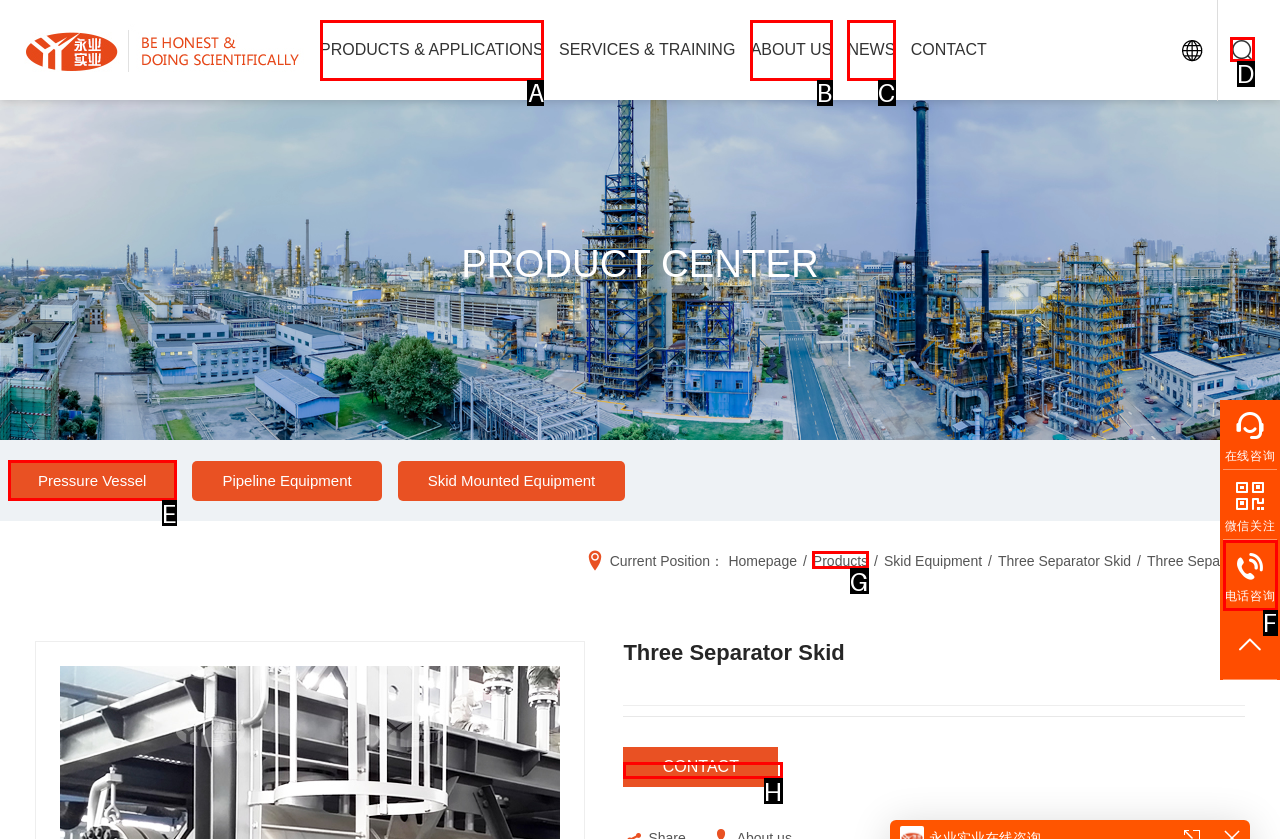From the options shown in the screenshot, tell me which lettered element I need to click to complete the task: Read the blog post about Hilft das rauchen von marihuana bei nervenschmerzen.

None